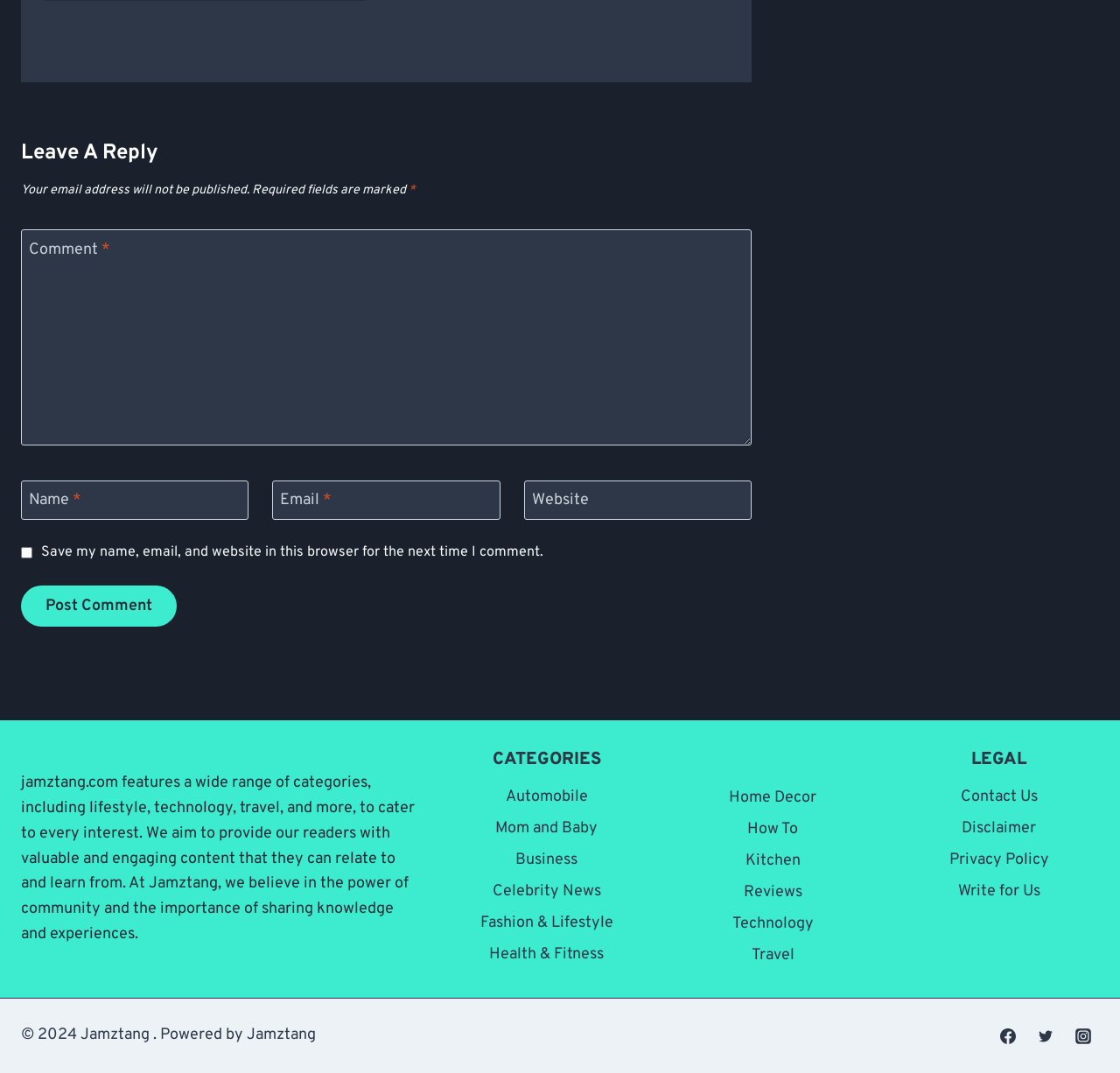Please mark the clickable region by giving the bounding box coordinates needed to complete this instruction: "Click on the 'Post Comment' button".

[0.019, 0.546, 0.158, 0.584]